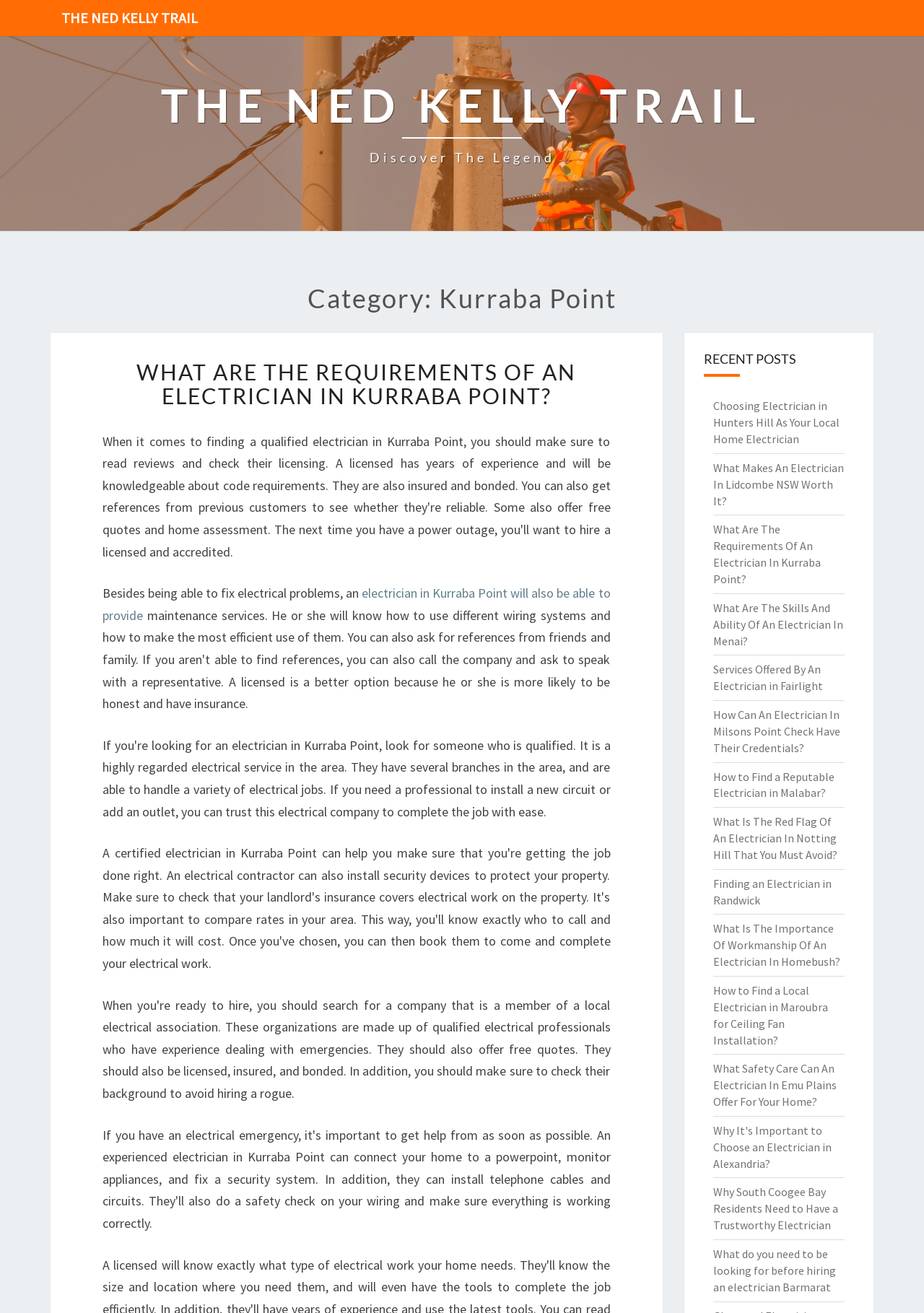Locate the bounding box coordinates of the clickable area needed to fulfill the instruction: "Click the 'Home' link".

None